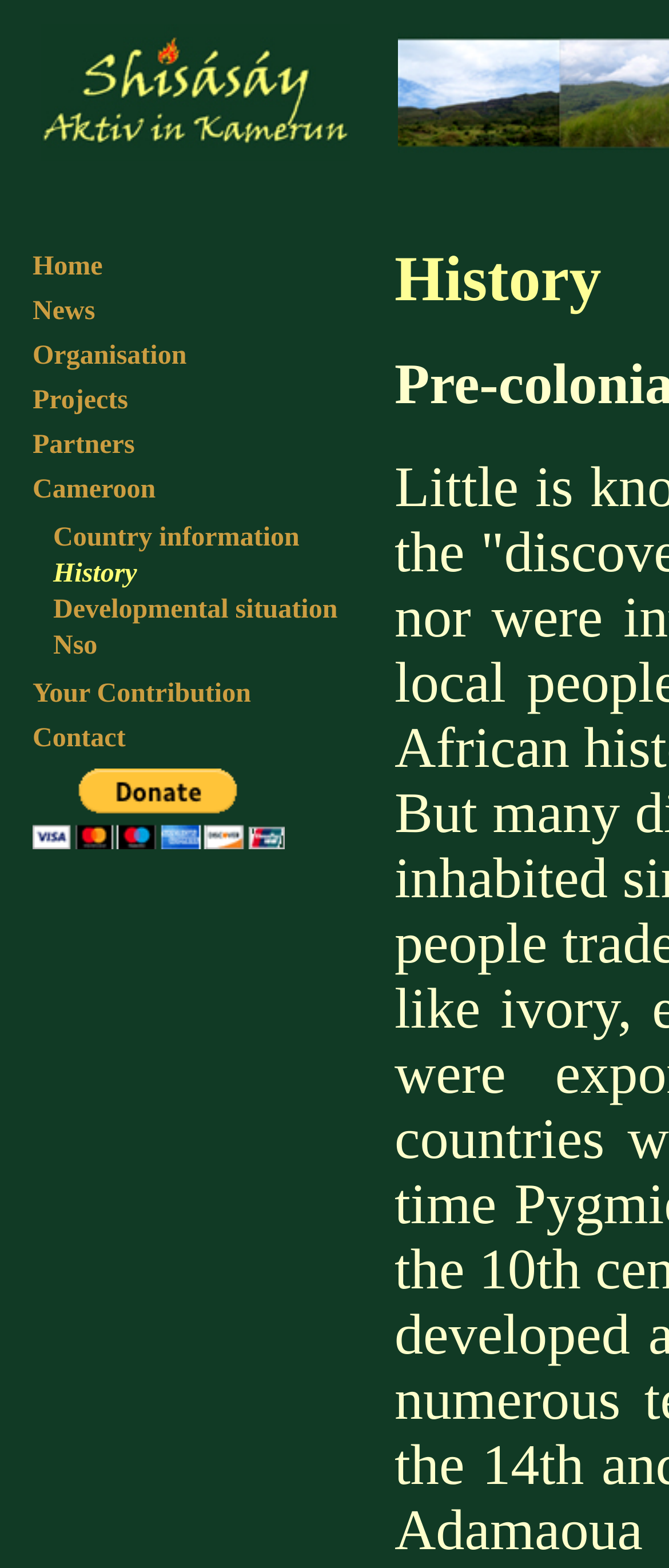Please identify the coordinates of the bounding box that should be clicked to fulfill this instruction: "Visit Cameroon page".

[0.049, 0.303, 0.233, 0.322]